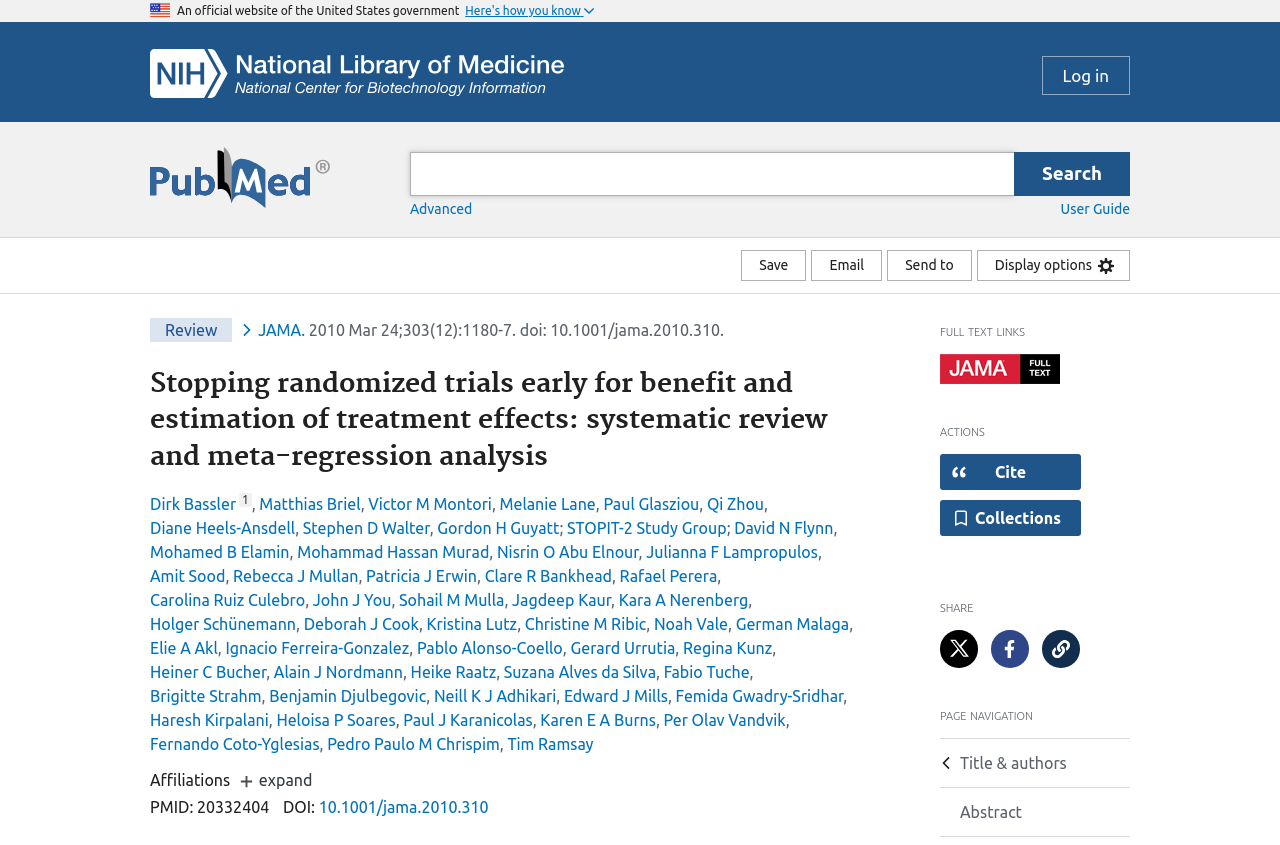Using the format (top-left x, top-left y, bottom-right x, bottom-right y), and given the element description, identify the bounding box coordinates within the screenshot: Julianna F Lampropulos

[0.505, 0.643, 0.639, 0.664]